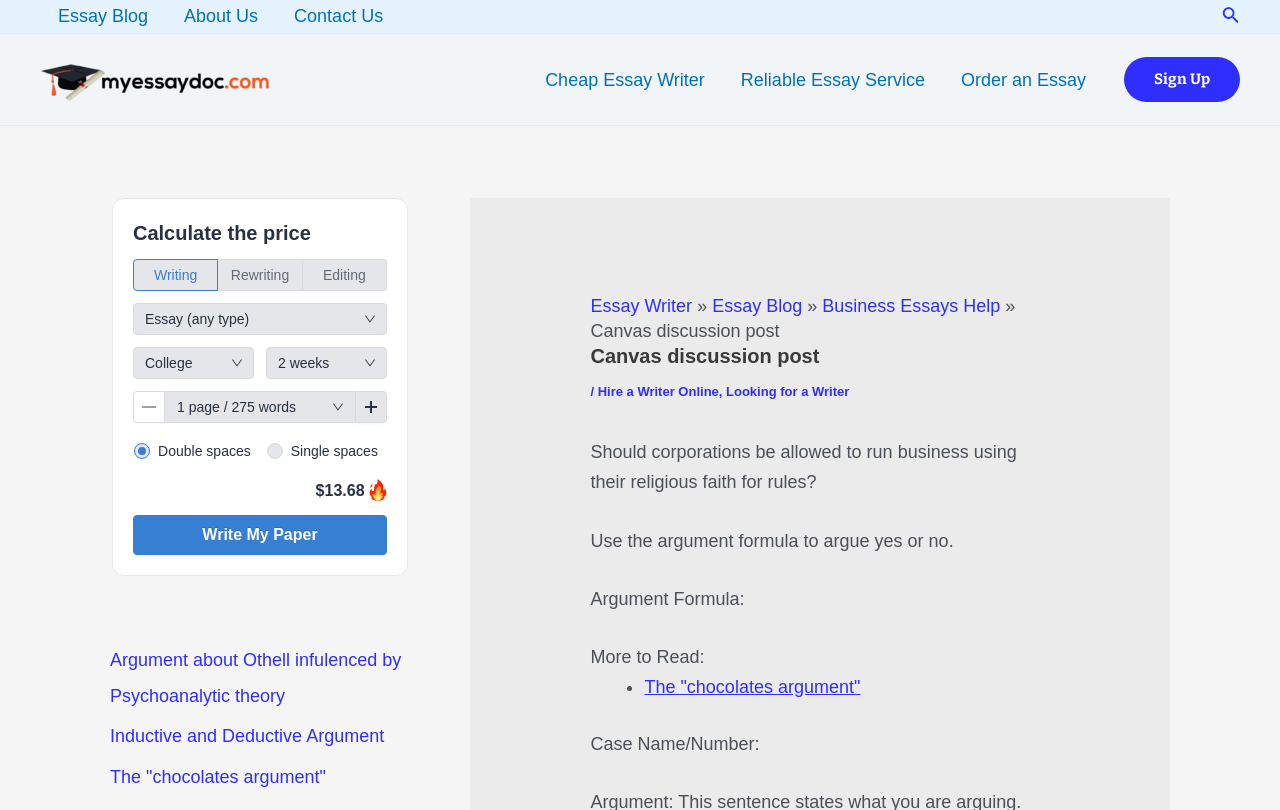What type of argument is being discussed?
Provide a fully detailed and comprehensive answer to the question.

One of the links on the webpage mentions 'Argument about Othello influenced by Psychoanalytic theory', suggesting that the type of argument being discussed is related to psychoanalytic theory.